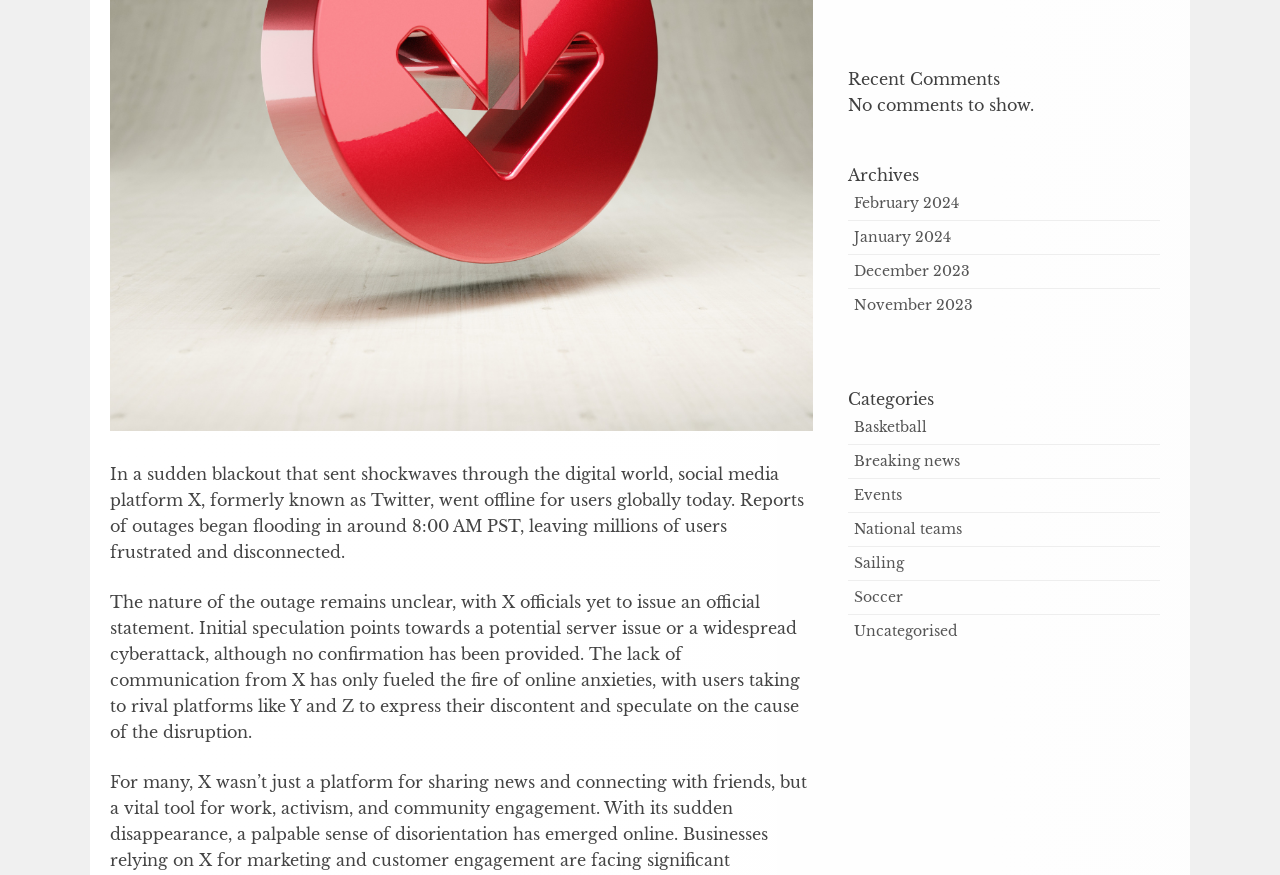Find and provide the bounding box coordinates for the UI element described with: "Uncategorised".

[0.667, 0.711, 0.748, 0.732]